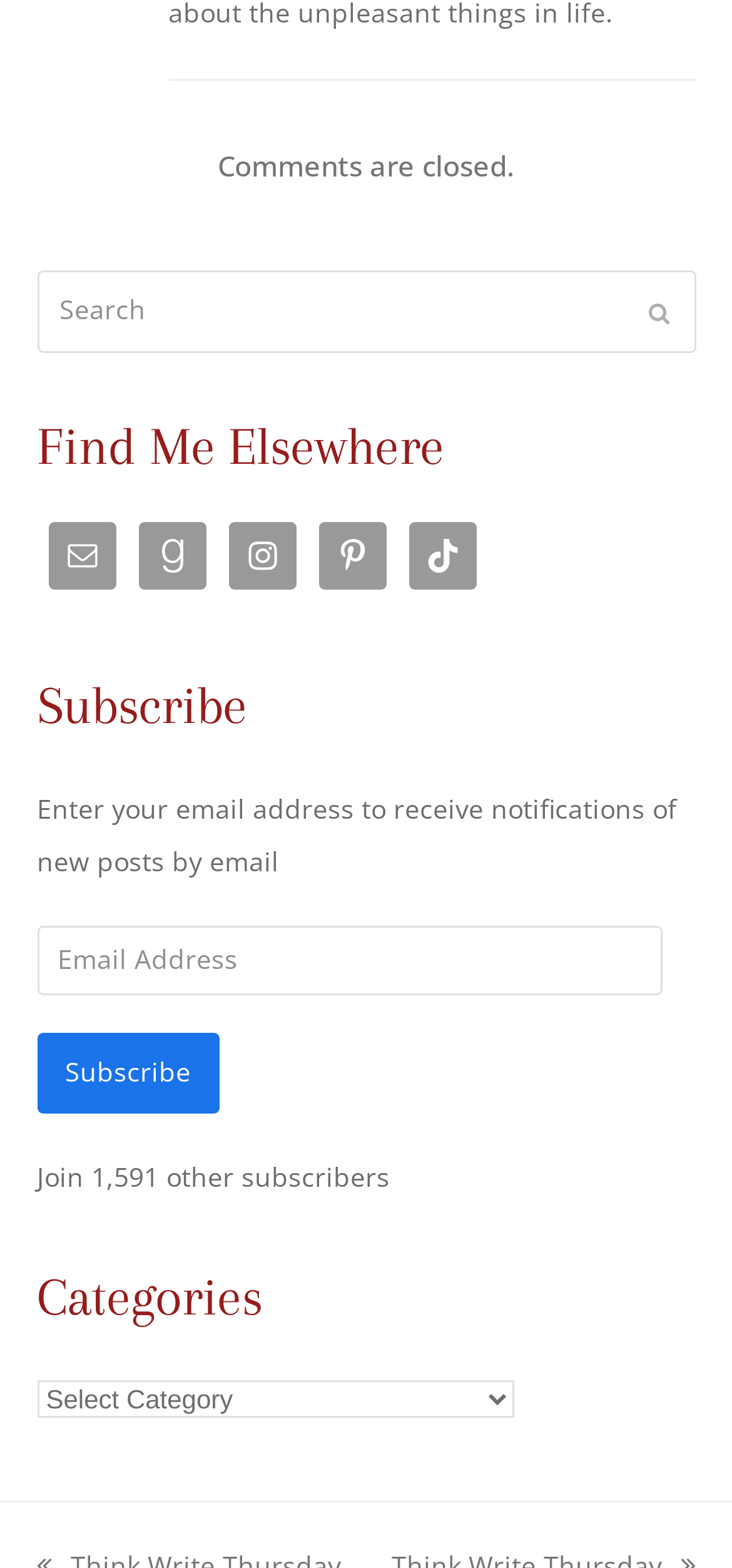What is the status of comments on this webpage?
Please provide a detailed and comprehensive answer to the question.

The status of comments on this webpage is closed because the StaticText element with the text 'Comments are closed.' is present on the page.